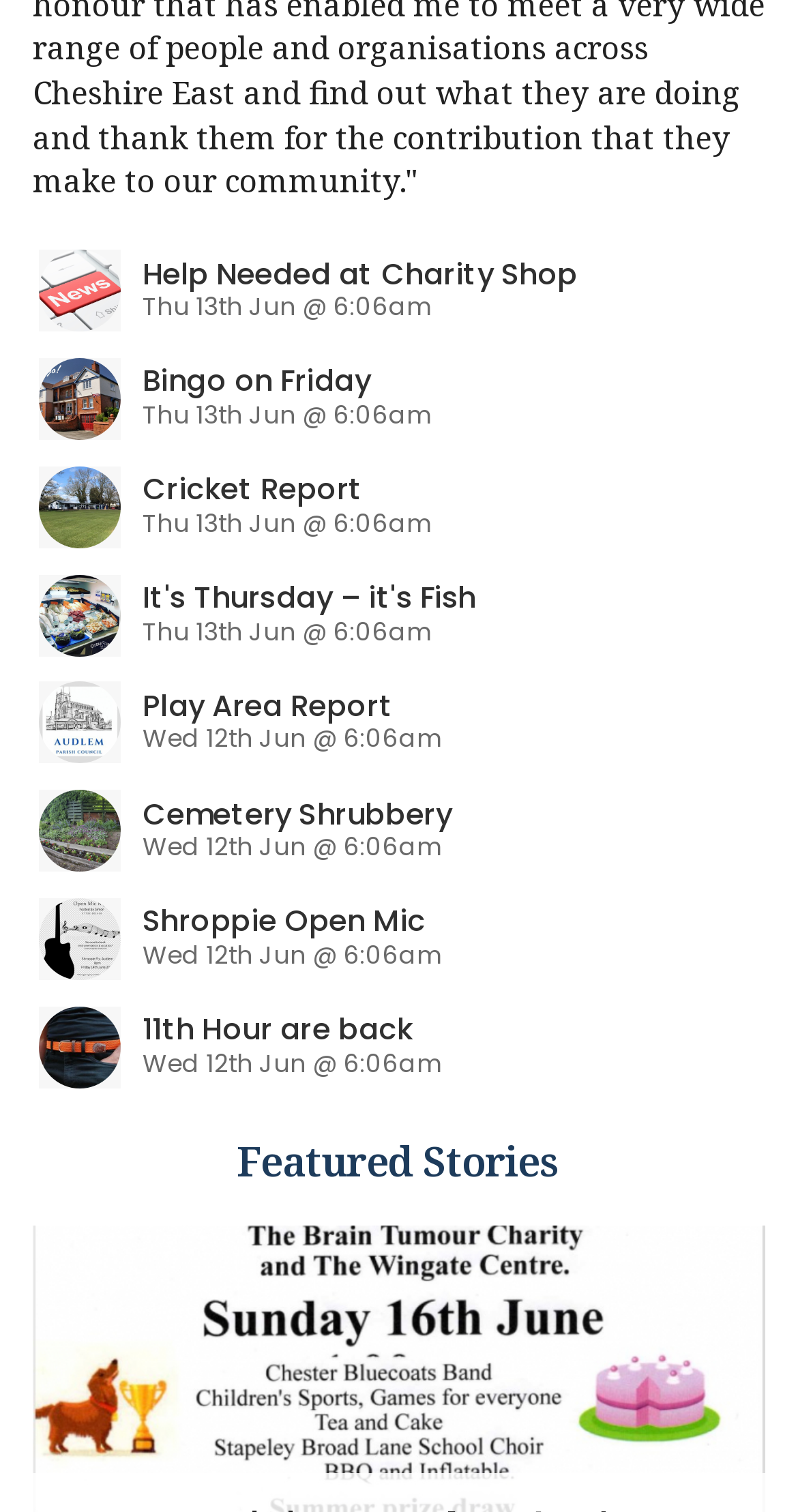What is the first news title?
Please answer the question with a detailed response using the information from the screenshot.

The first news title is 'Help Needed at Charity Shop' which can be found in the first link element with a bounding box coordinate of [0.041, 0.157, 0.959, 0.228] and an image with a bounding box coordinate of [0.049, 0.165, 0.152, 0.219] next to it.